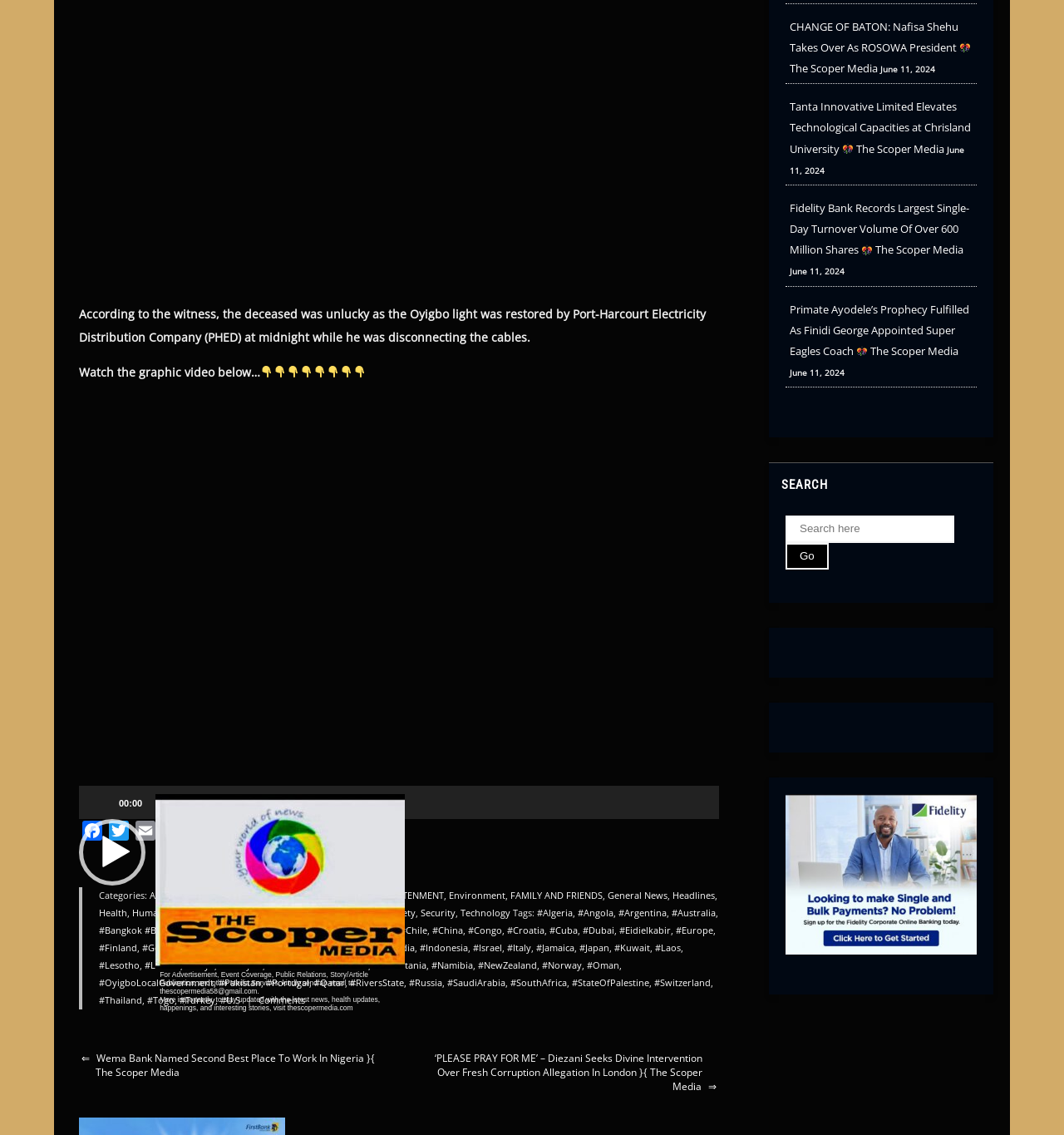Kindly respond to the following question with a single word or a brief phrase: 
What is the purpose of the email address provided?

Advertisement, Event Coverage, Public Relations, Story/Article Publication, and other Media Services